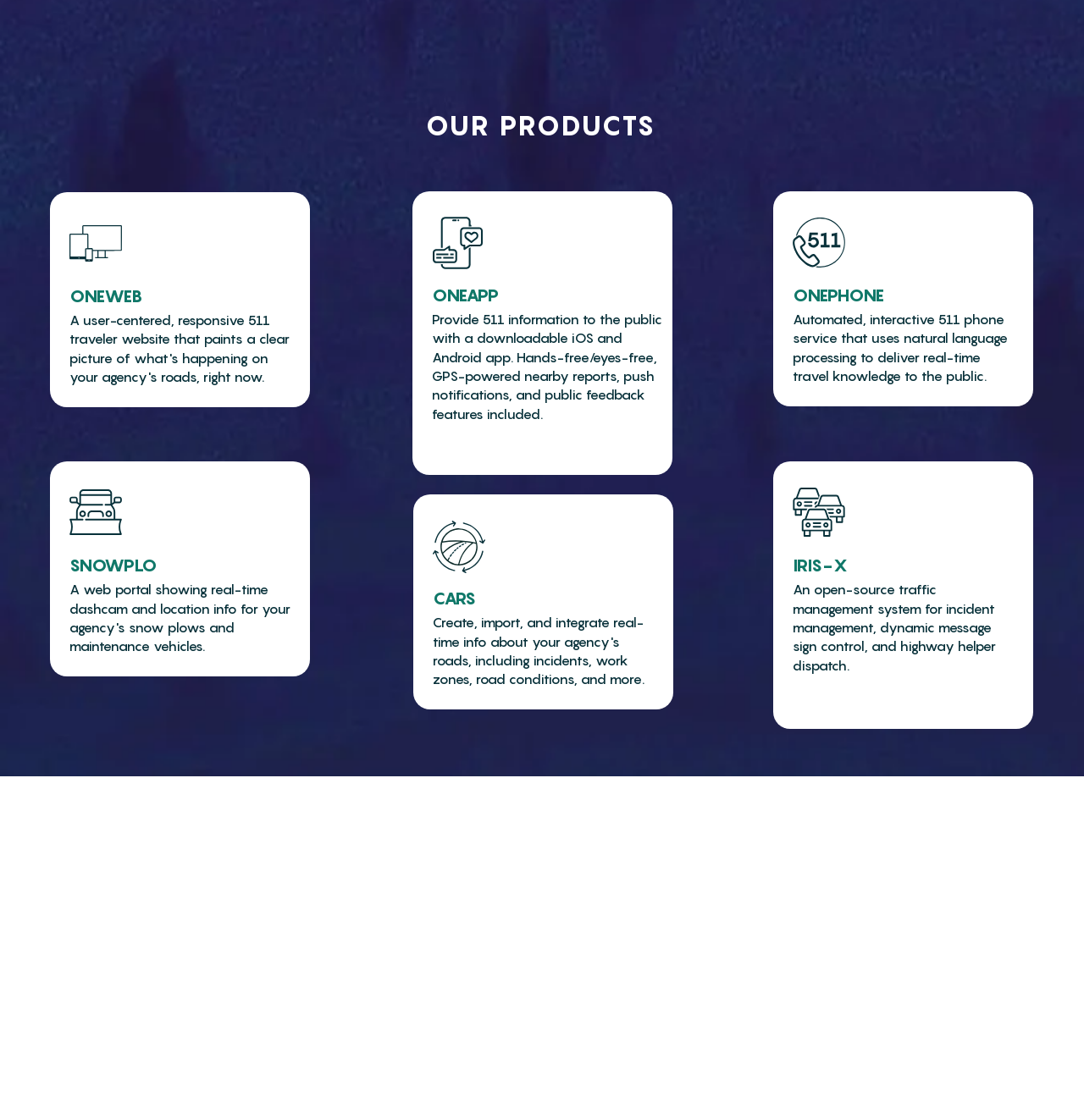Locate and provide the bounding box coordinates for the HTML element that matches this description: "ONEPHONE".

[0.731, 0.255, 0.816, 0.273]